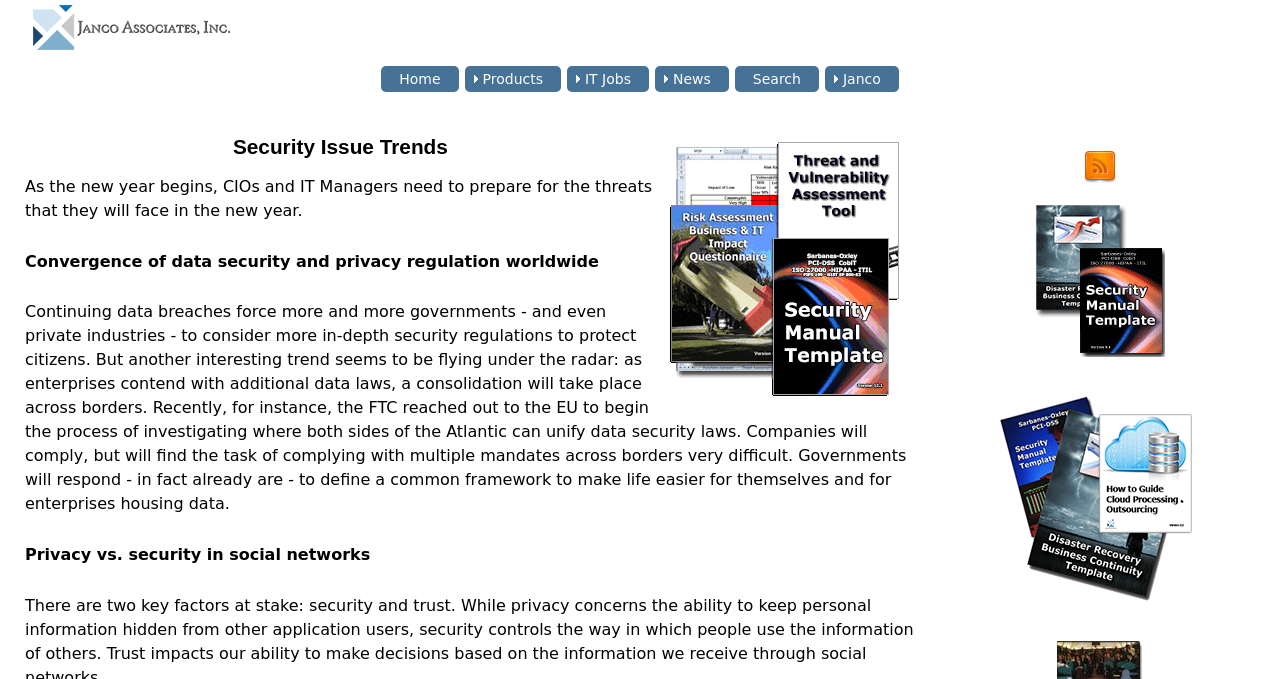What is the topic of the section with the image 'Security Manual'?
Carefully analyze the image and provide a detailed answer to the question.

The section with the image 'Security Manual' appears to be discussing security manuals, and the image is likely a representation of a security manual. The heading 'Security ManualSecurity Issue Trends' suggests that this section is related to security manuals and their trends.